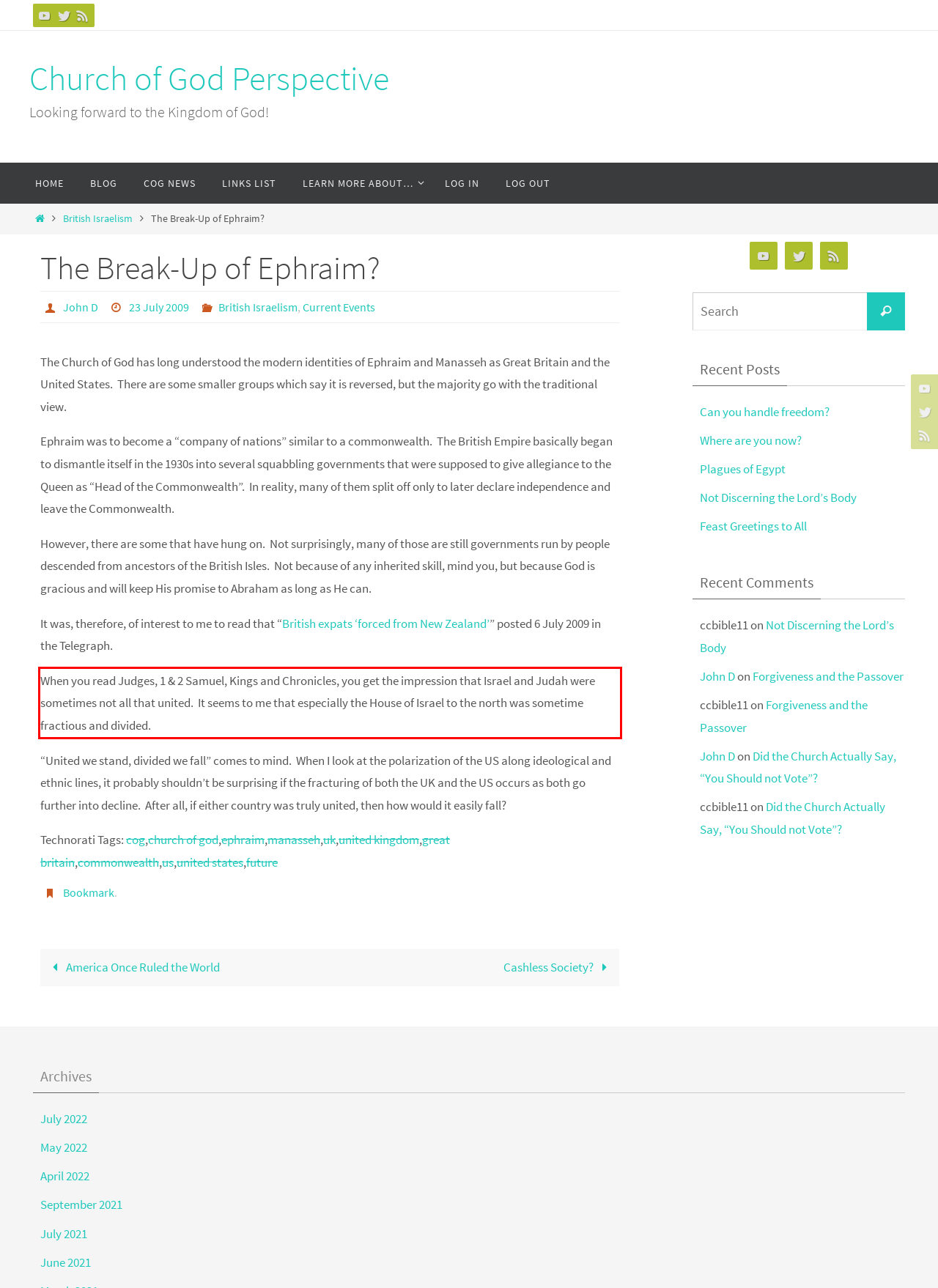Please look at the screenshot provided and find the red bounding box. Extract the text content contained within this bounding box.

When you read Judges, 1 & 2 Samuel, Kings and Chronicles, you get the impression that Israel and Judah were sometimes not all that united. It seems to me that especially the House of Israel to the north was sometime fractious and divided.